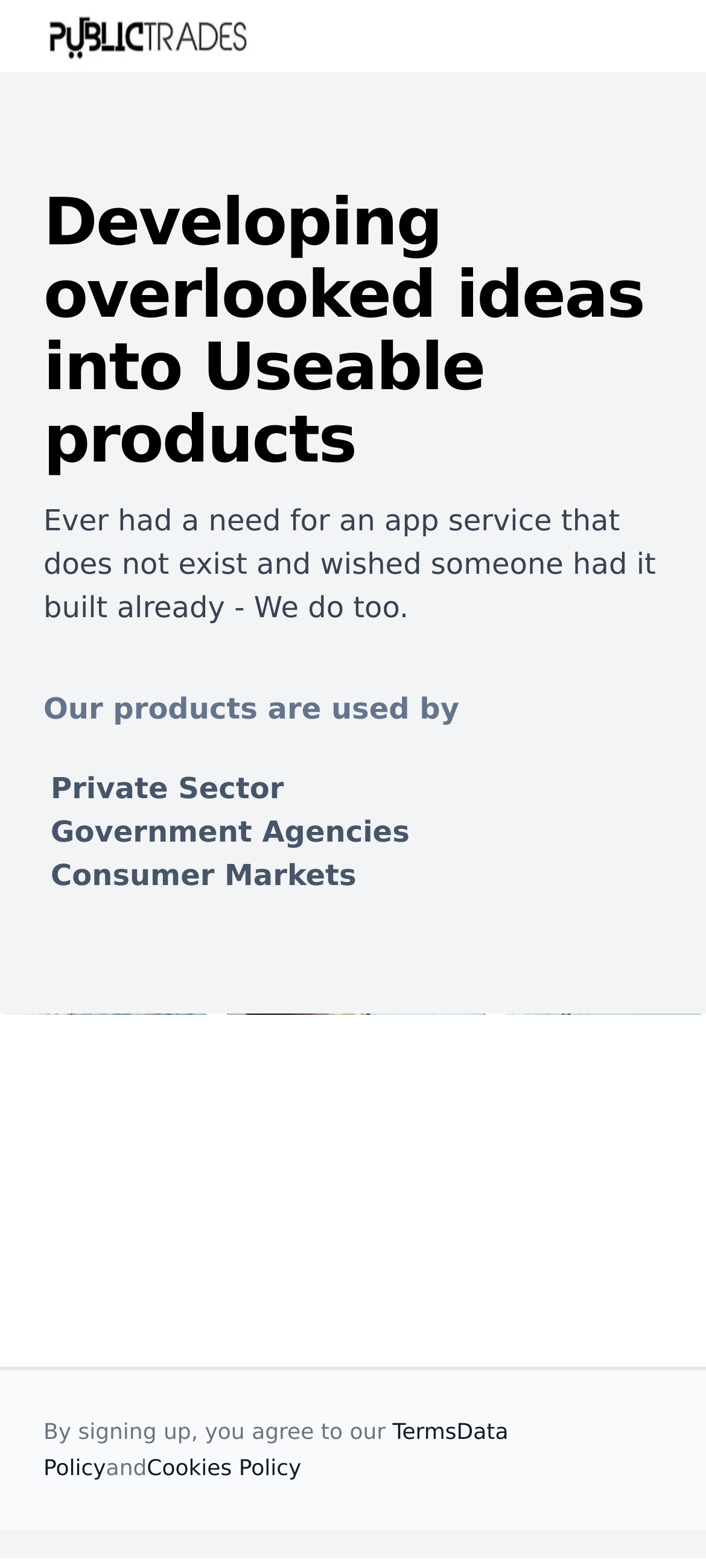Bounding box coordinates are specified in the format (top-left x, top-left y, bottom-right x, bottom-right y). All values are floating point numbers bounded between 0 and 1. Please provide the bounding box coordinate of the region this sentence describes: PublicTrades

[0.062, 0.005, 0.359, 0.042]